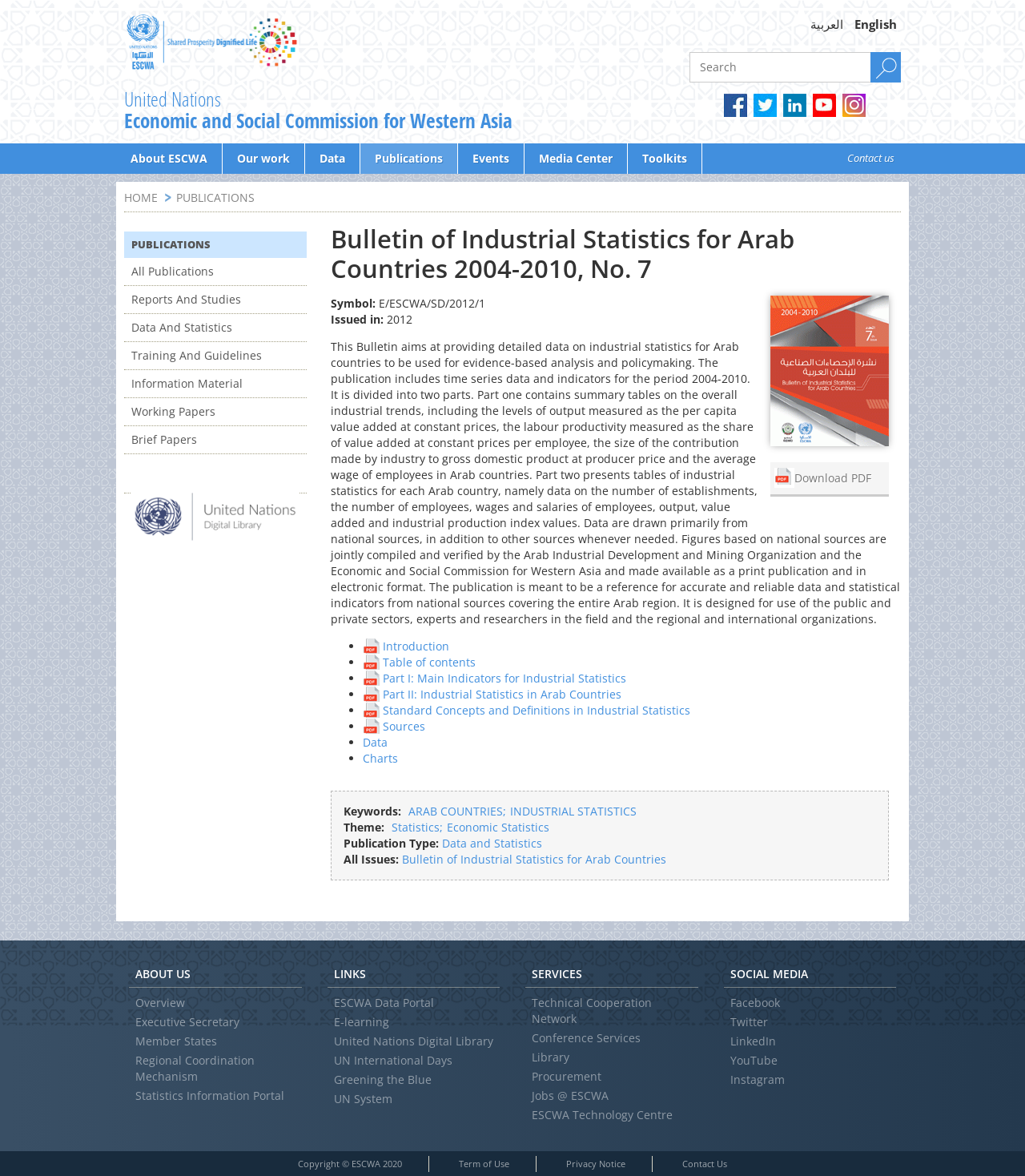What is the purpose of the publication?
Provide a detailed answer to the question using information from the image.

I found the answer by reading the text that describes the publication, which states that it 'aims at providing detailed data on industrial statistics for Arab countries to be used for evidence-based analysis and policymaking'.